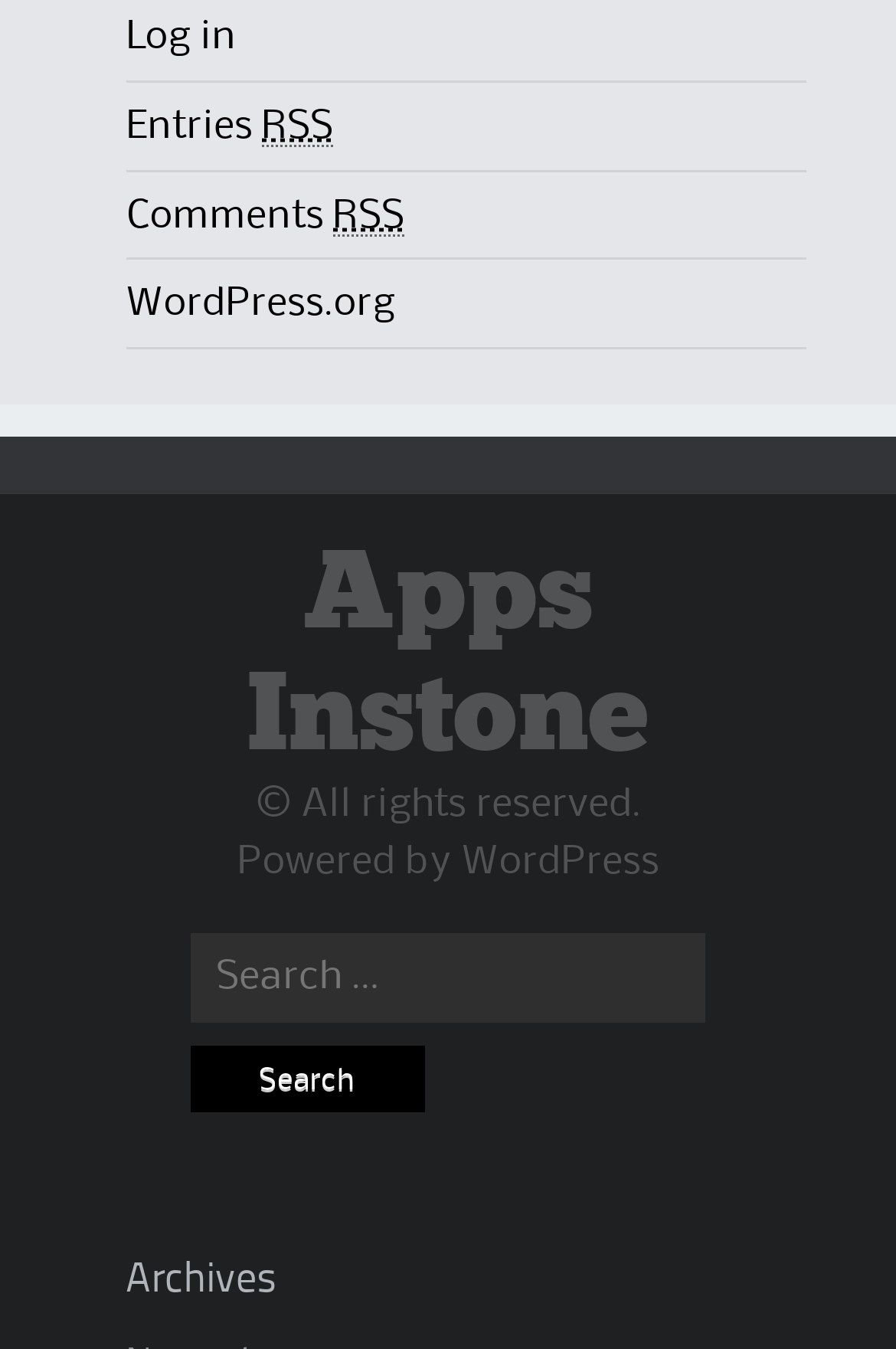Locate the bounding box coordinates of the region to be clicked to comply with the following instruction: "search for something". The coordinates must be four float numbers between 0 and 1, in the form [left, top, right, bottom].

[0.212, 0.692, 0.788, 0.757]